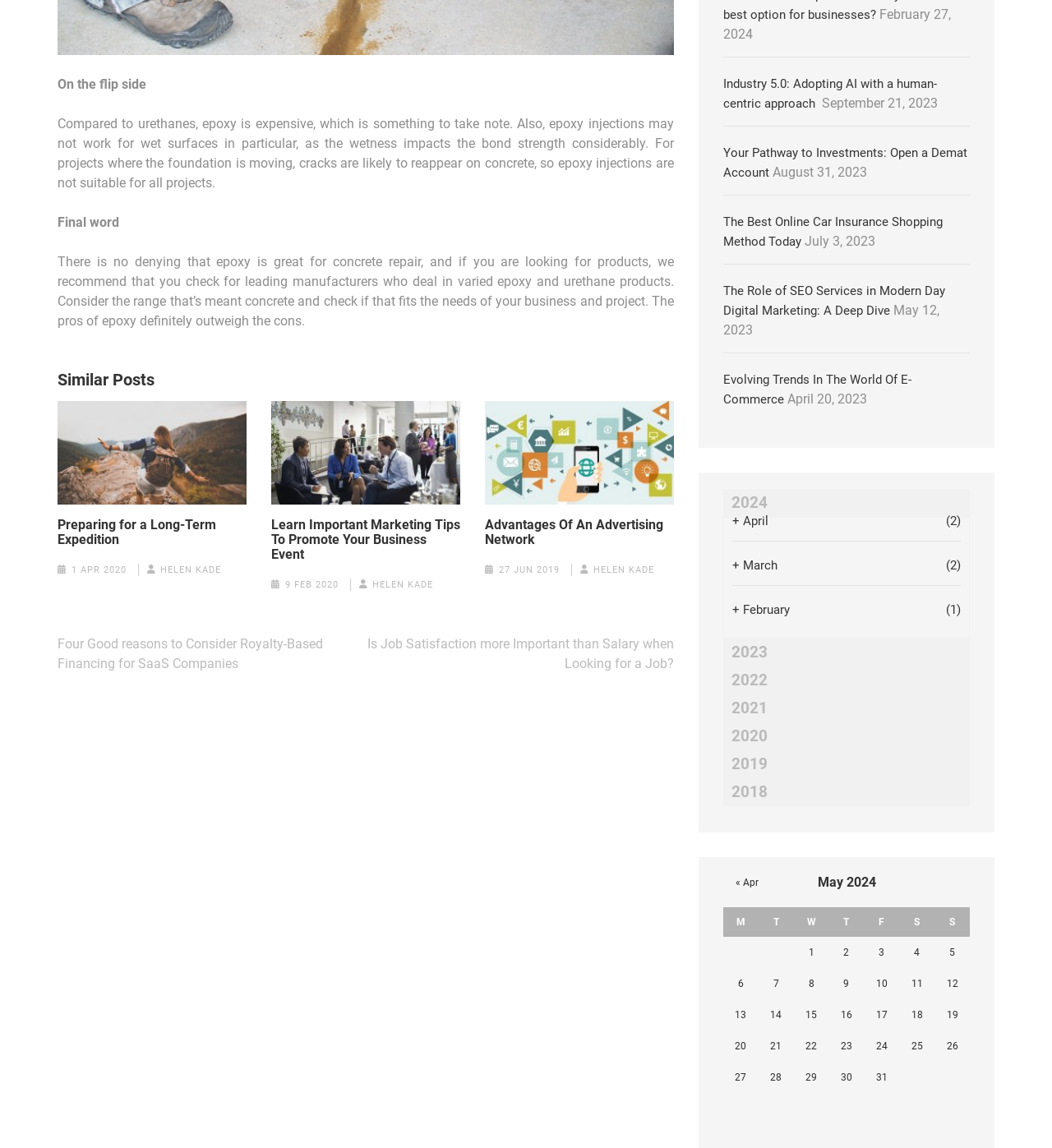Please specify the bounding box coordinates of the element that should be clicked to execute the given instruction: 'View news about Car Crashes And Bursts into Flames Killing Driver in Bangkok'. Ensure the coordinates are four float numbers between 0 and 1, expressed as [left, top, right, bottom].

None